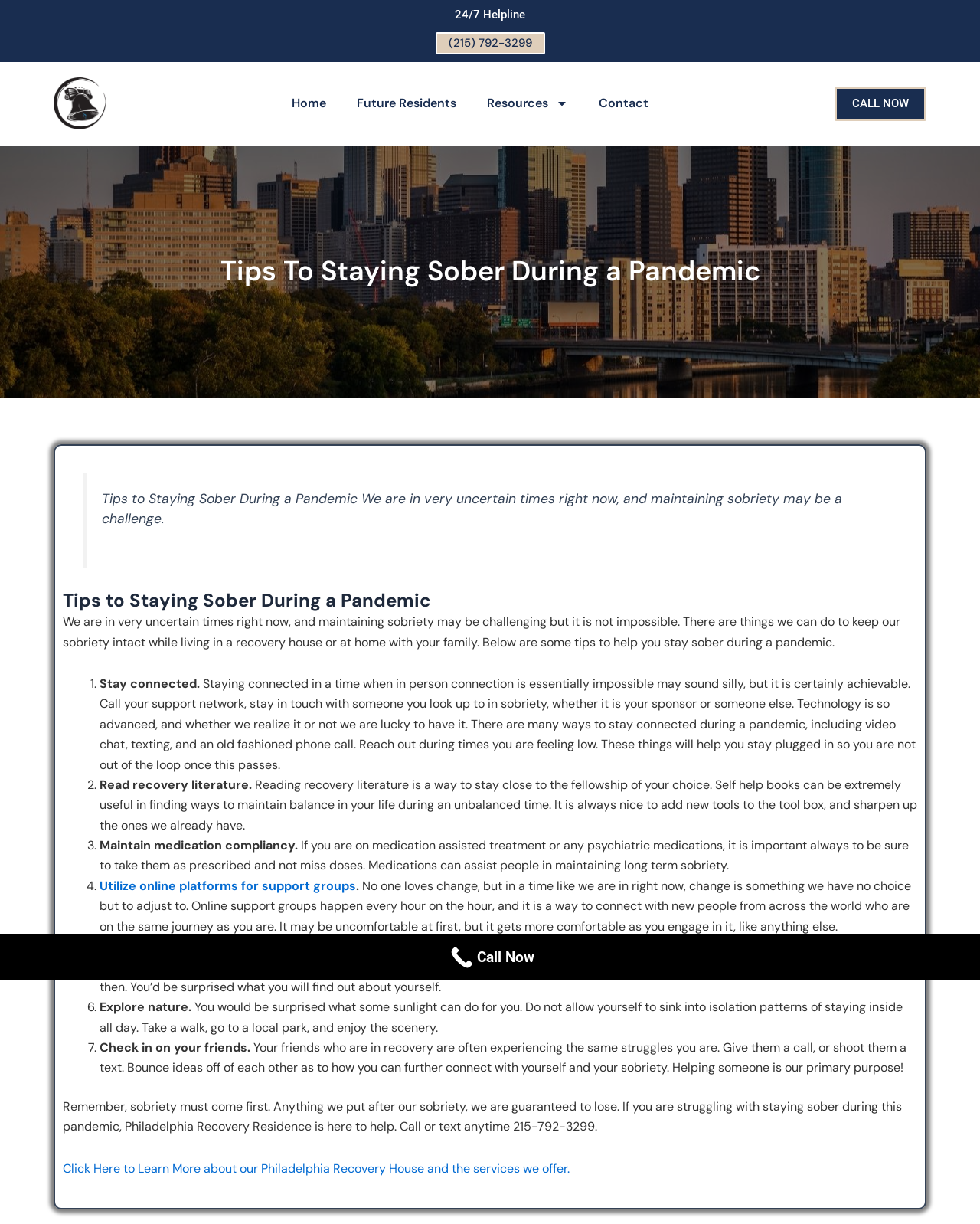Locate the bounding box coordinates of the area to click to fulfill this instruction: "Call the helpline". The bounding box should be presented as four float numbers between 0 and 1, in the order [left, top, right, bottom].

[0.444, 0.026, 0.556, 0.044]